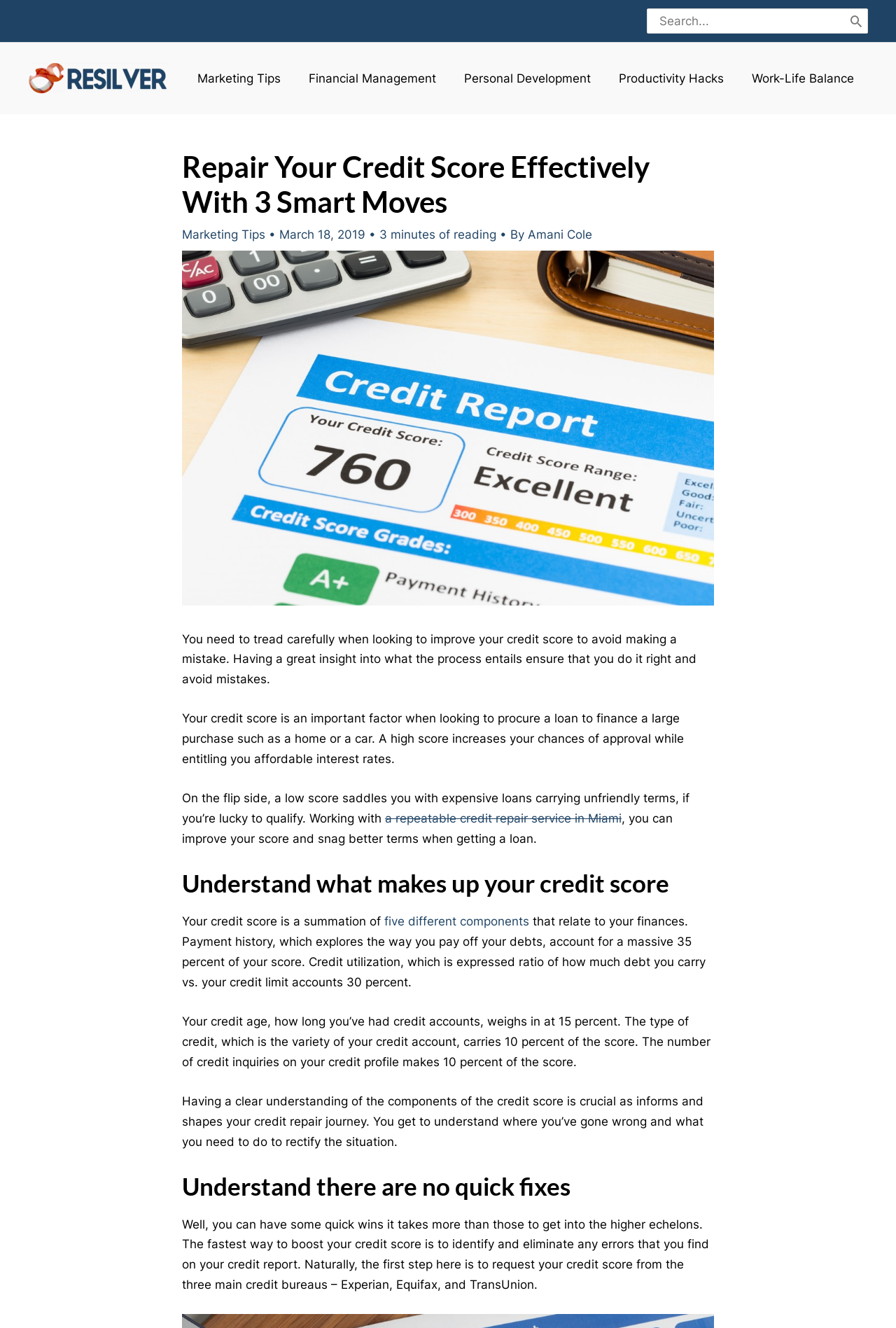What is the main topic of the article?
Please interpret the details in the image and answer the question thoroughly.

The article's heading 'Repair Your Credit Score Effectively With 3 Smart Moves' and the content that follows suggest that the main topic of the article is credit score repair. The article provides tips and information on how to improve one's credit score.